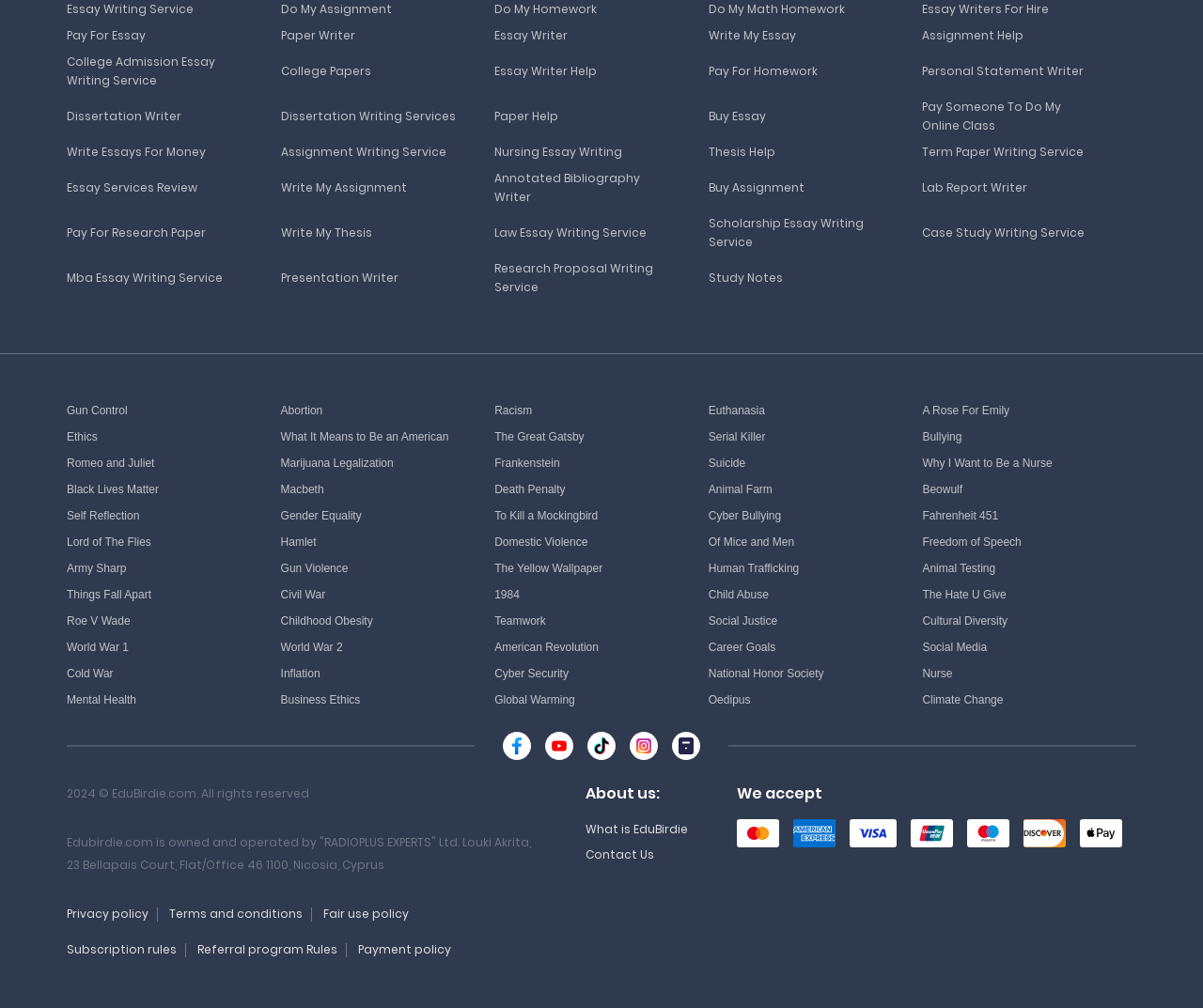Can you find the bounding box coordinates for the element to click on to achieve the instruction: "View College Admission Essay Writing Service"?

[0.055, 0.053, 0.179, 0.088]